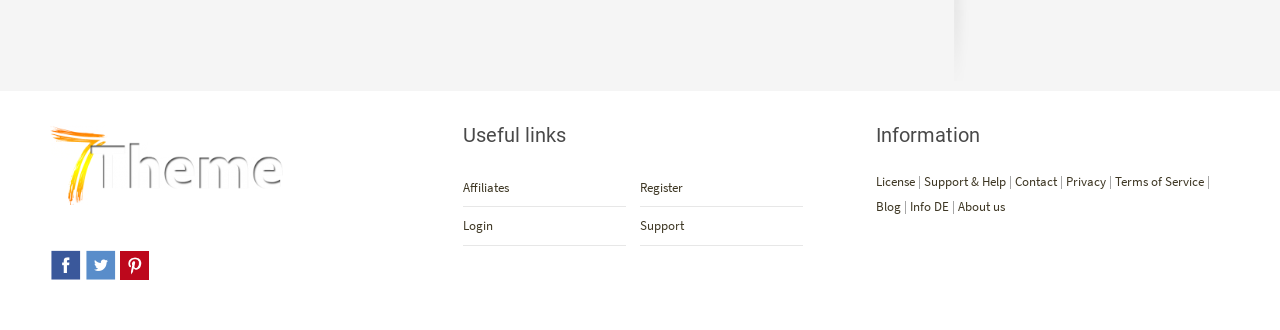Identify the bounding box for the UI element described as: "Contact". Ensure the coordinates are four float numbers between 0 and 1, formatted as [left, top, right, bottom].

[0.793, 0.523, 0.826, 0.574]